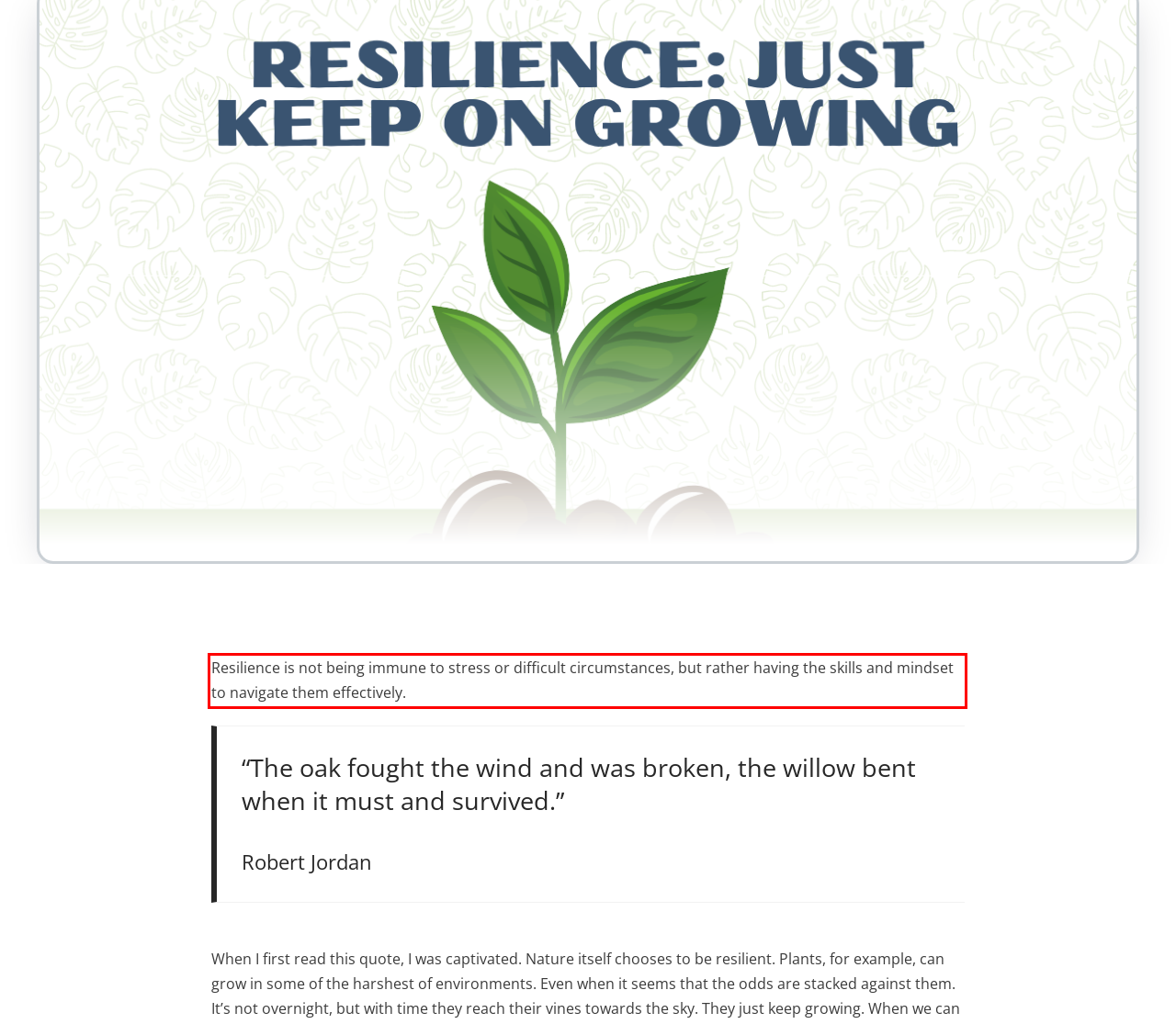Identify the red bounding box in the webpage screenshot and perform OCR to generate the text content enclosed.

Resilience is not being immune to stress or difficult circumstances, but rather having the skills and mindset to navigate them effectively.